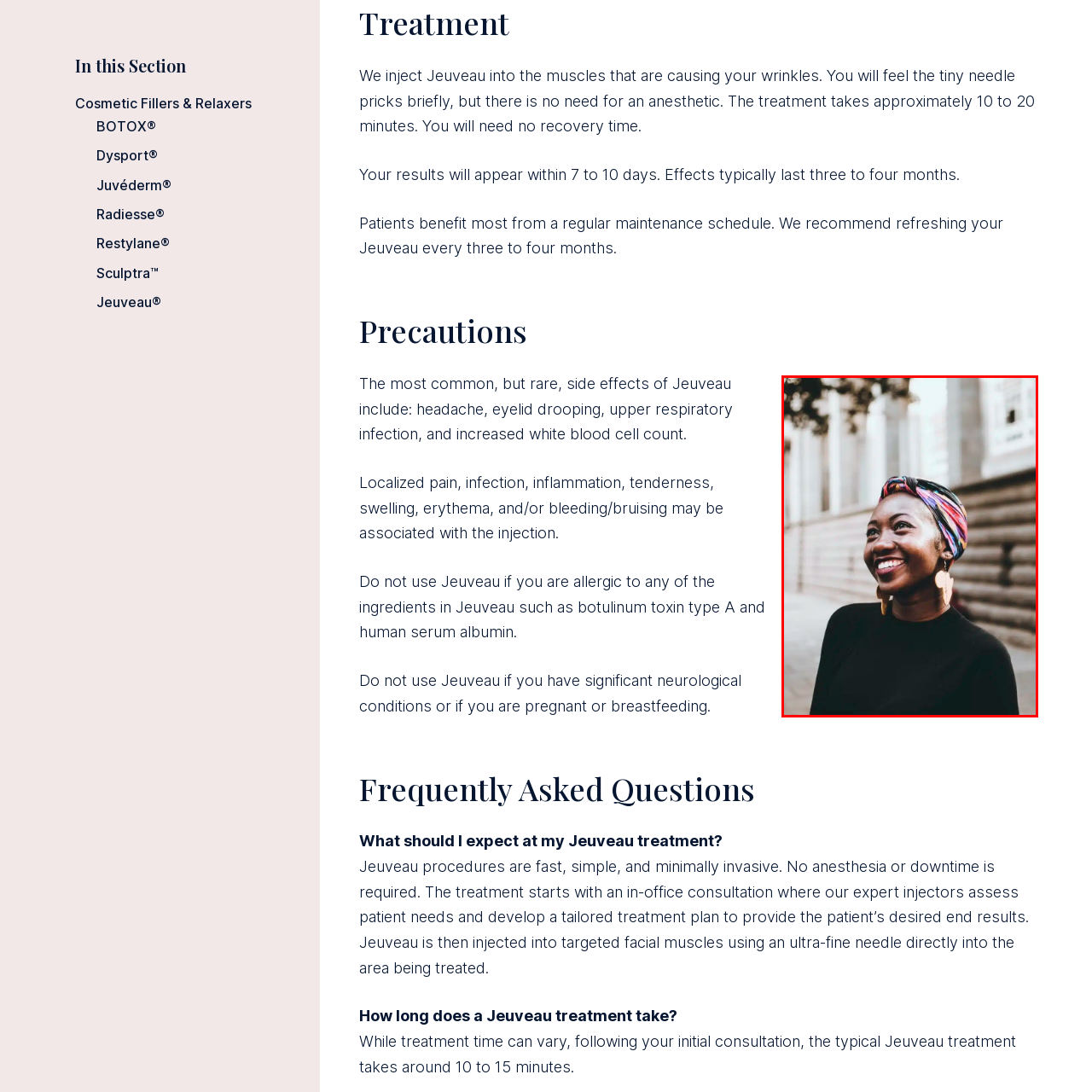Identify the subject within the red bounding box and respond to the following question in a single word or phrase:
What type of earrings is the woman wearing?

Ornate earrings